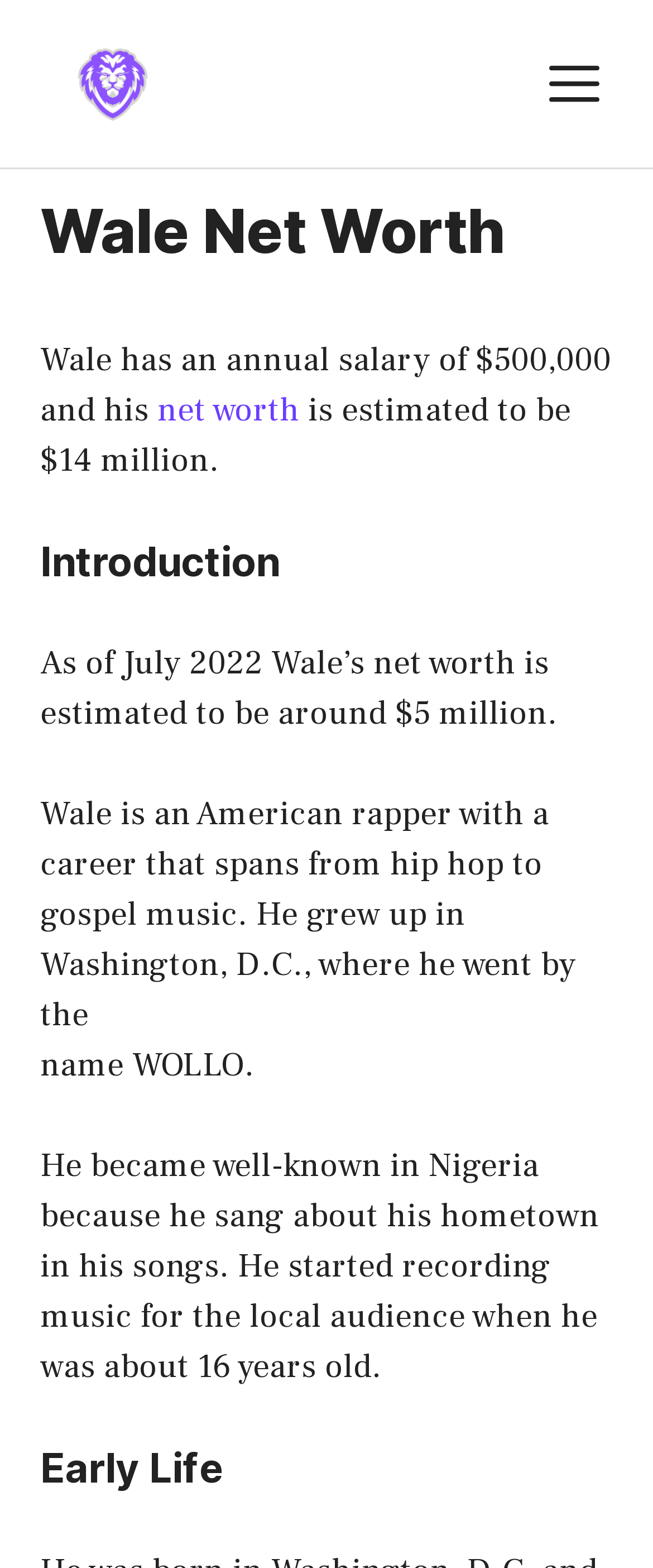What is Wale's estimated net worth?
Deliver a detailed and extensive answer to the question.

The webpage states that Wale's net worth is estimated to be $14 million, which is mentioned in the first sentence of the webpage.